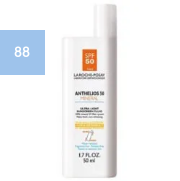Use the information in the screenshot to answer the question comprehensively: What is the numerical rating of the sunscreen?

The numerical rating of the sunscreen is 88, which reflects its approval for effective sun protection and can be seen highlighted in the image.